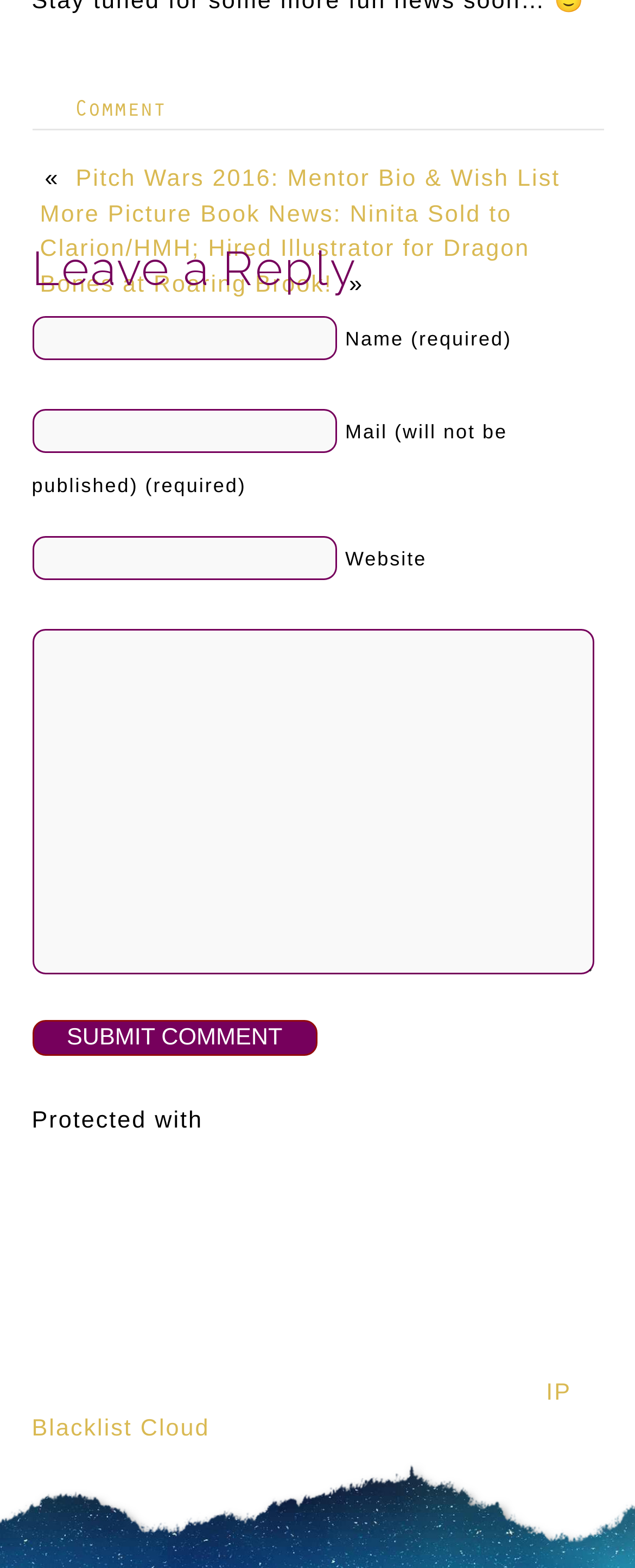What is the name of the service protecting the website?
Answer with a single word or phrase by referring to the visual content.

IP Blacklist Cloud